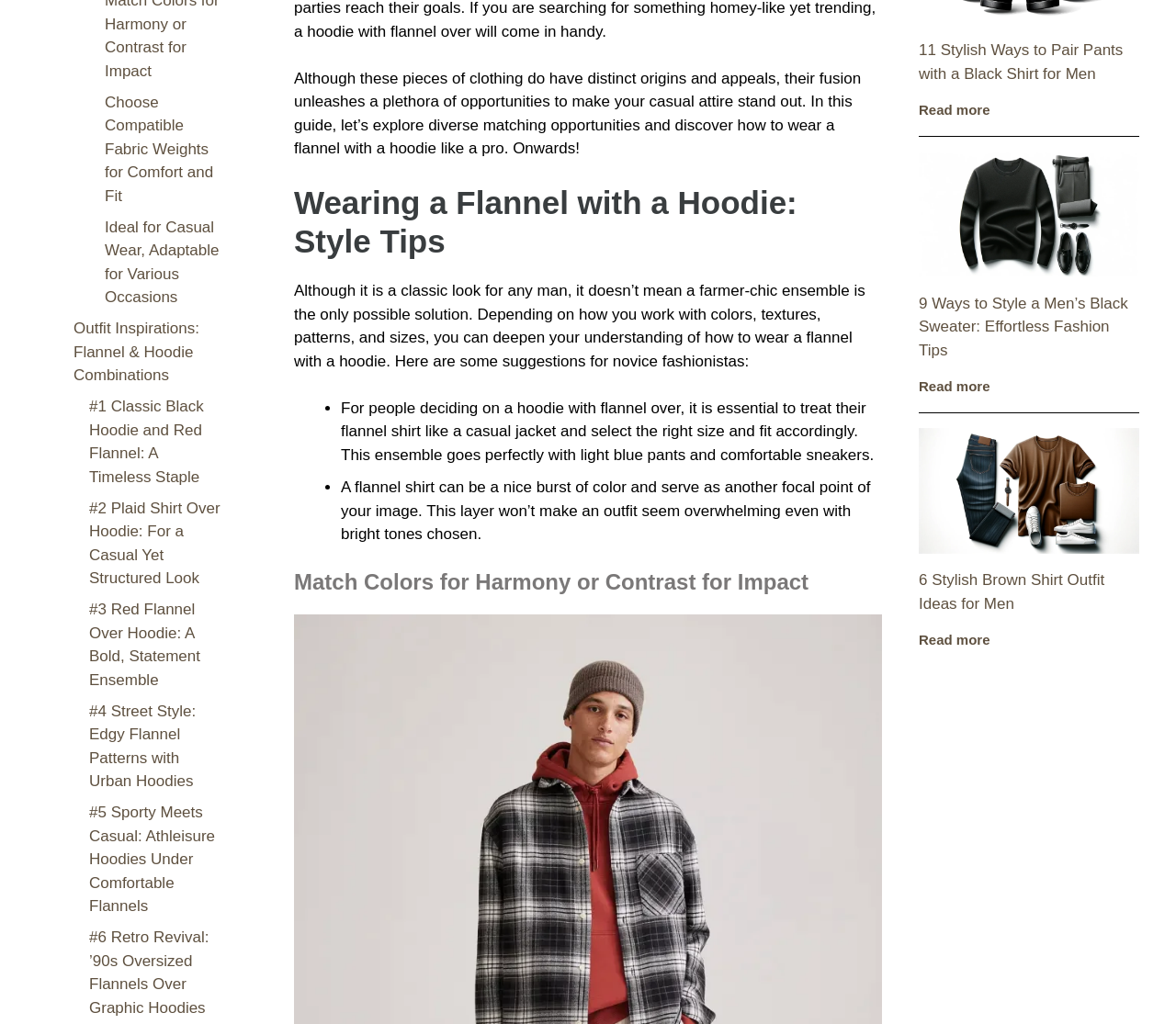Based on the provided description, "alt="Black sweaters outfit"", find the bounding box of the corresponding UI element in the screenshot.

[0.781, 0.2, 0.969, 0.217]